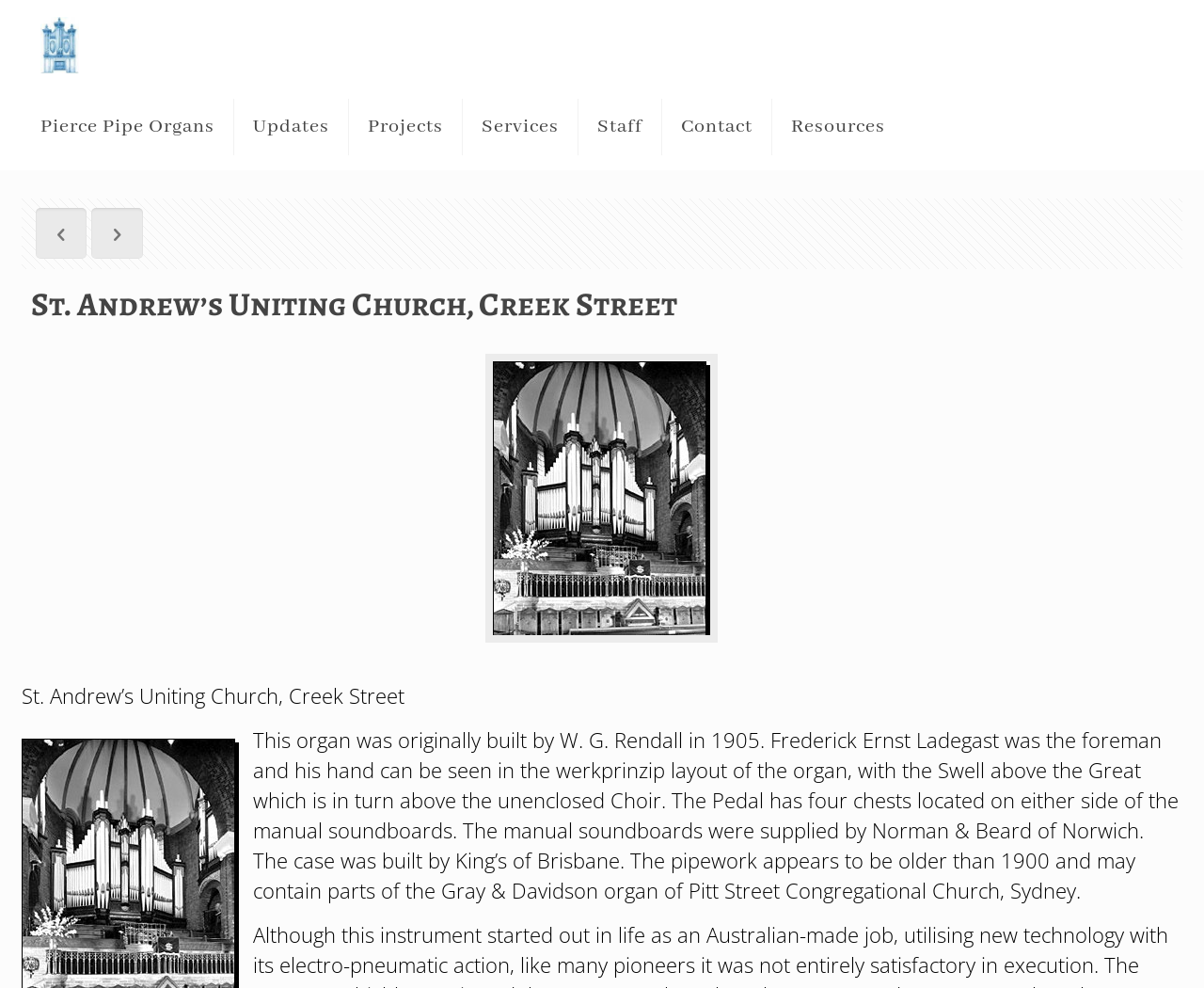Respond with a single word or phrase to the following question: How many links are in the top navigation menu?

7